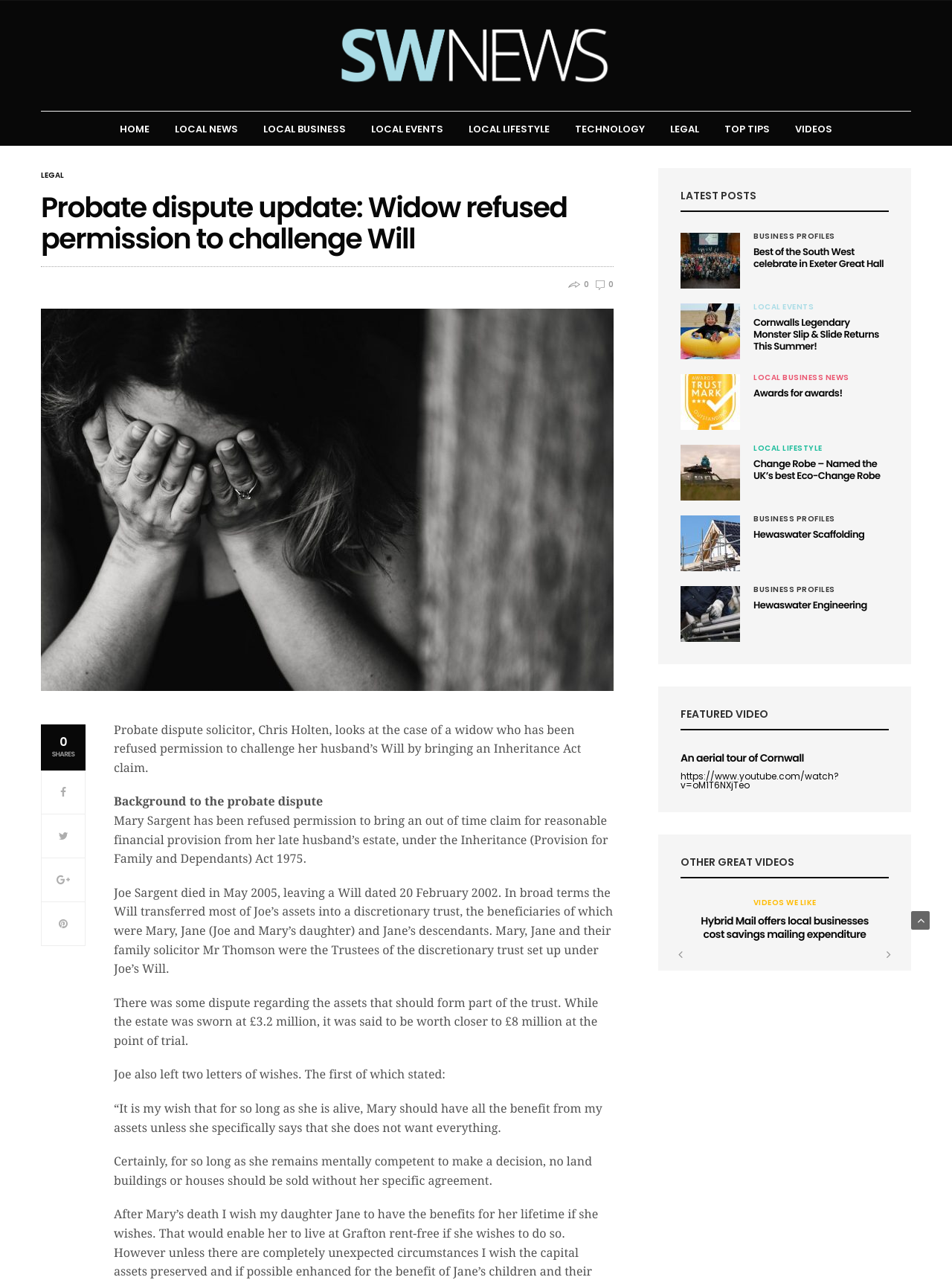Pinpoint the bounding box coordinates of the element you need to click to execute the following instruction: "Read the article about 'Probate dispute update: Widow refused permission to challenge Will'". The bounding box should be represented by four float numbers between 0 and 1, in the format [left, top, right, bottom].

[0.043, 0.15, 0.645, 0.208]